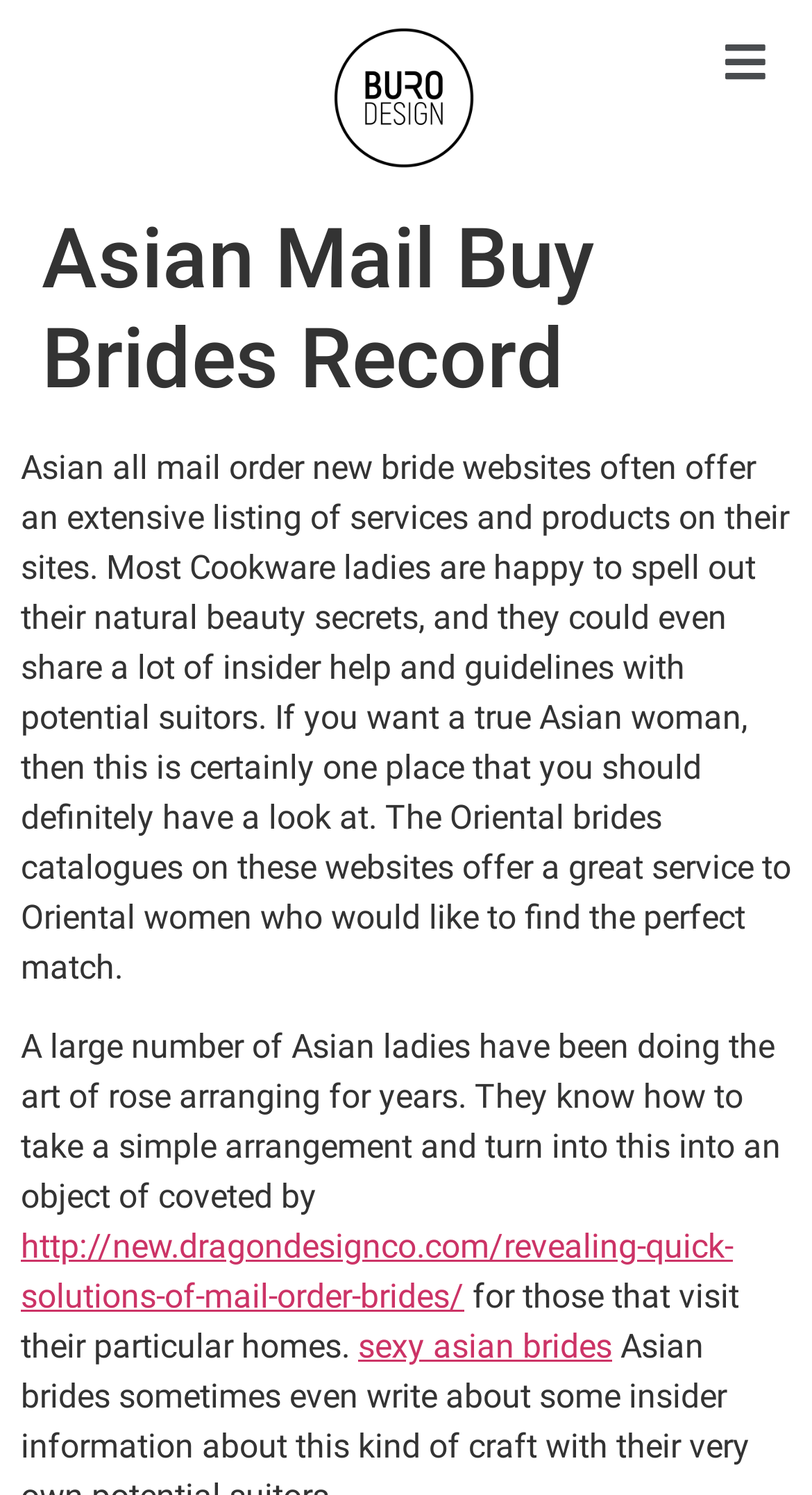Please find the bounding box coordinates (top-left x, top-left y, bottom-right x, bottom-right y) in the screenshot for the UI element described as follows: here

None